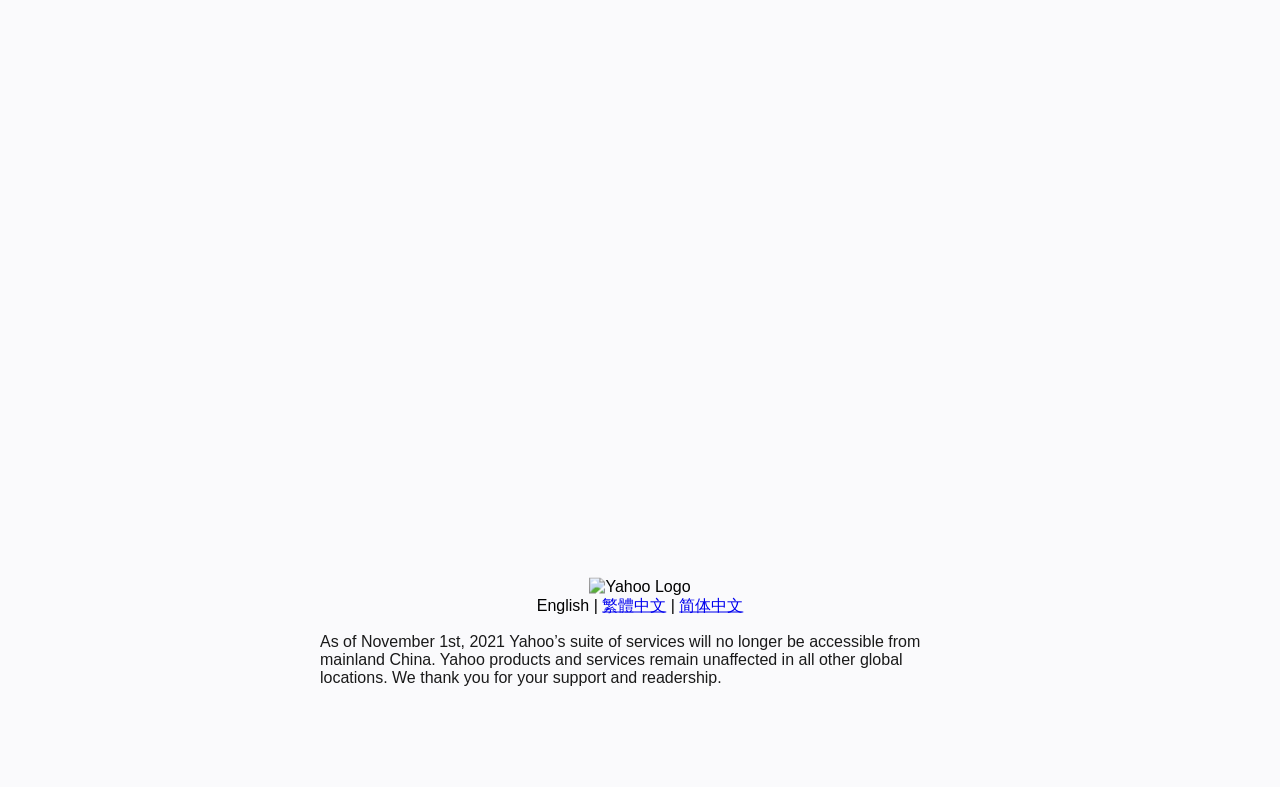Identify the bounding box of the HTML element described here: "English". Provide the coordinates as four float numbers between 0 and 1: [left, top, right, bottom].

[0.419, 0.758, 0.46, 0.78]